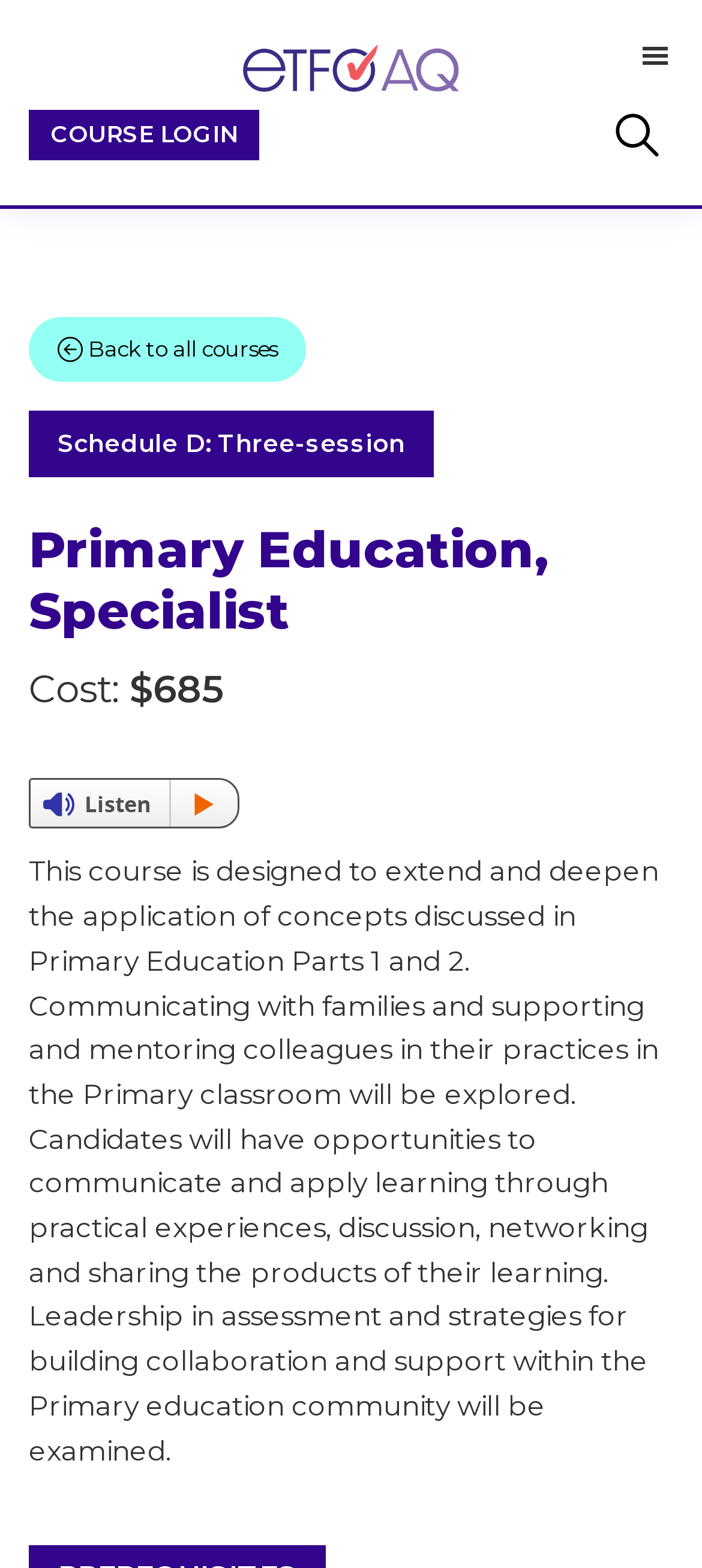Determine the primary headline of the webpage.

Primary Education, Specialist